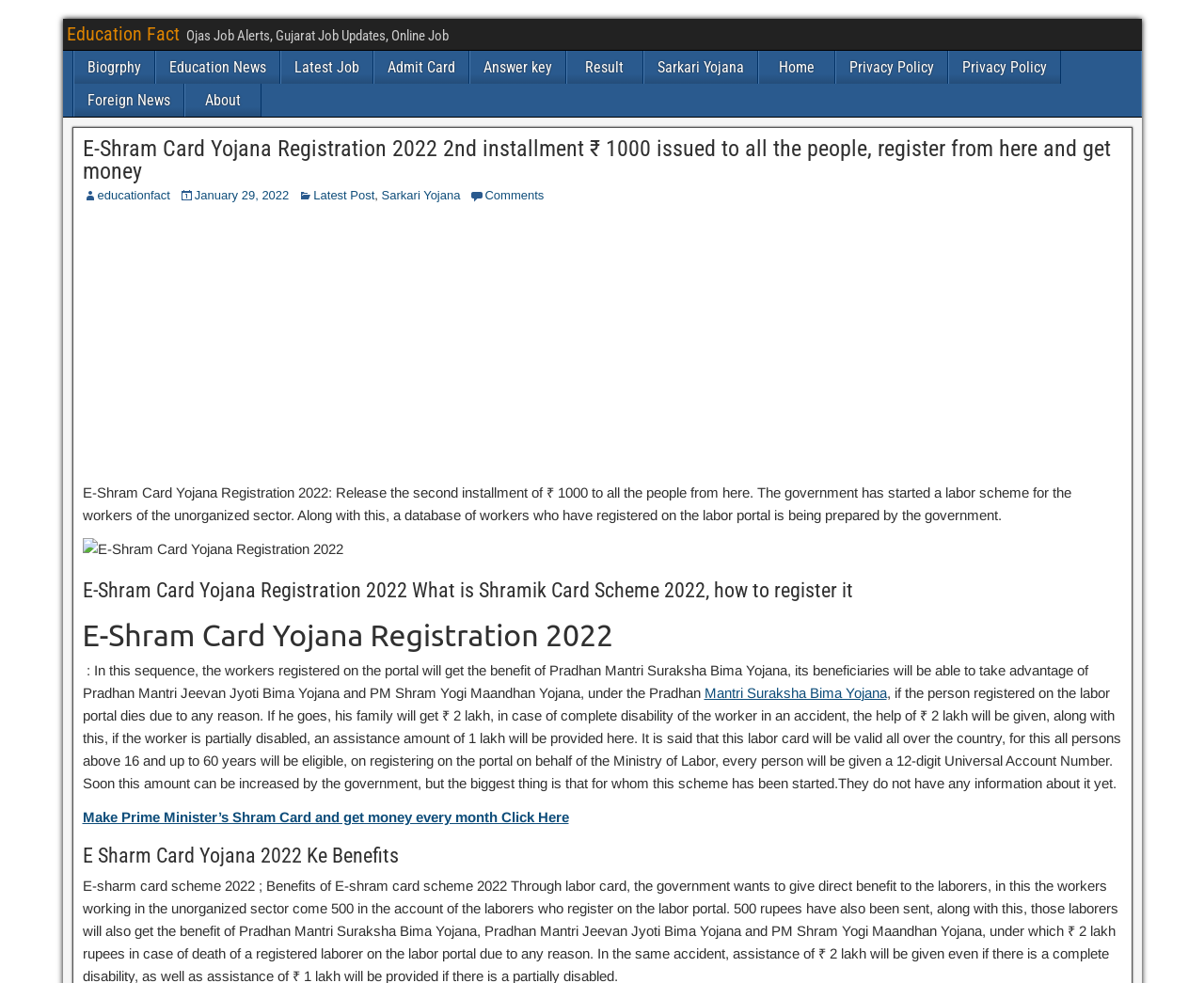Answer the following inquiry with a single word or phrase:
How much money will be given to the family in case of death?

₹ 2 lakh